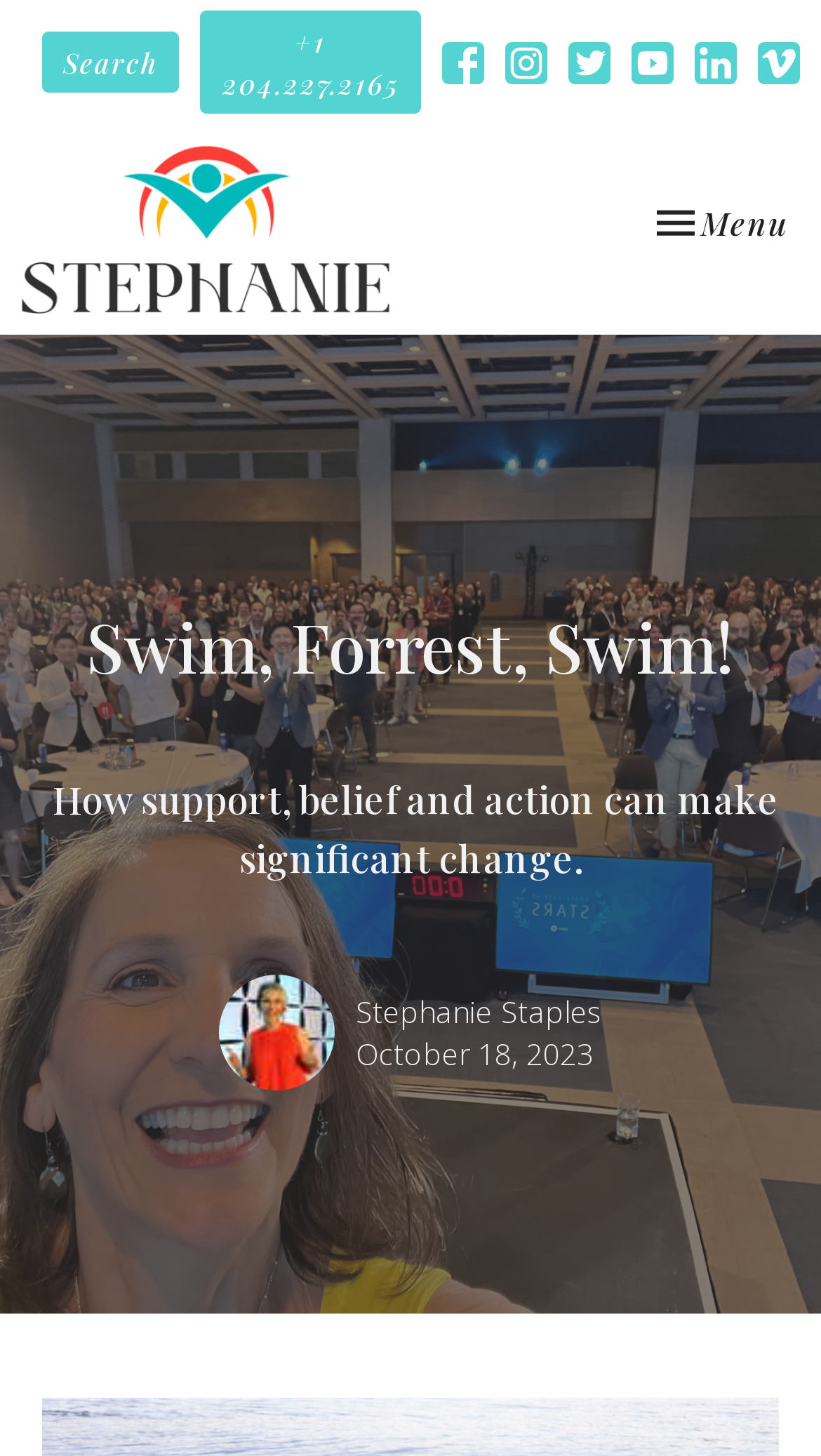What is the date mentioned on the webpage?
Refer to the screenshot and respond with a concise word or phrase.

October 18, 2023